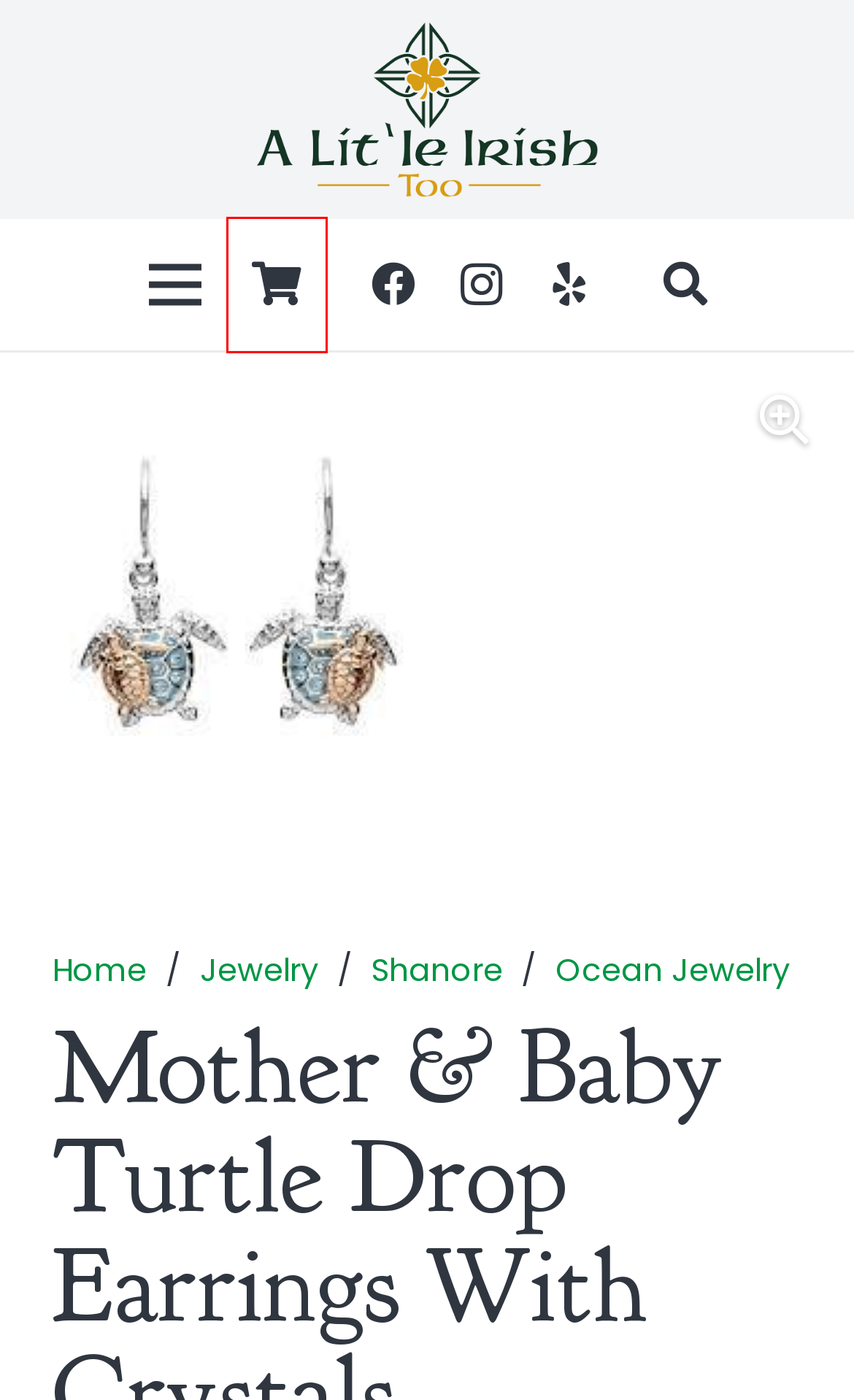Given a webpage screenshot with a red bounding box around a UI element, choose the webpage description that best matches the new webpage after clicking the element within the bounding box. Here are the candidates:
A. Category: Jewelry - A Little Irish Too
B. Crab Drop Earrings With Crystals - A Little Irish Too
C. Sitemap Navigation - A Little Irish Too
D. Rose Gold Compass Necklace with Crystals - A Little Irish Too
E. A Lit’le Irish Too | Family-Owned Shop | Frederick | Maryland - Just another WordPress site
F. Category: Ocean Jewelry - A Little Irish Too
G. Sunburst Pendant in Sterling Silver - A Little Irish Too
H. Review Items In Shopping Cart - A Little Irish Too

H